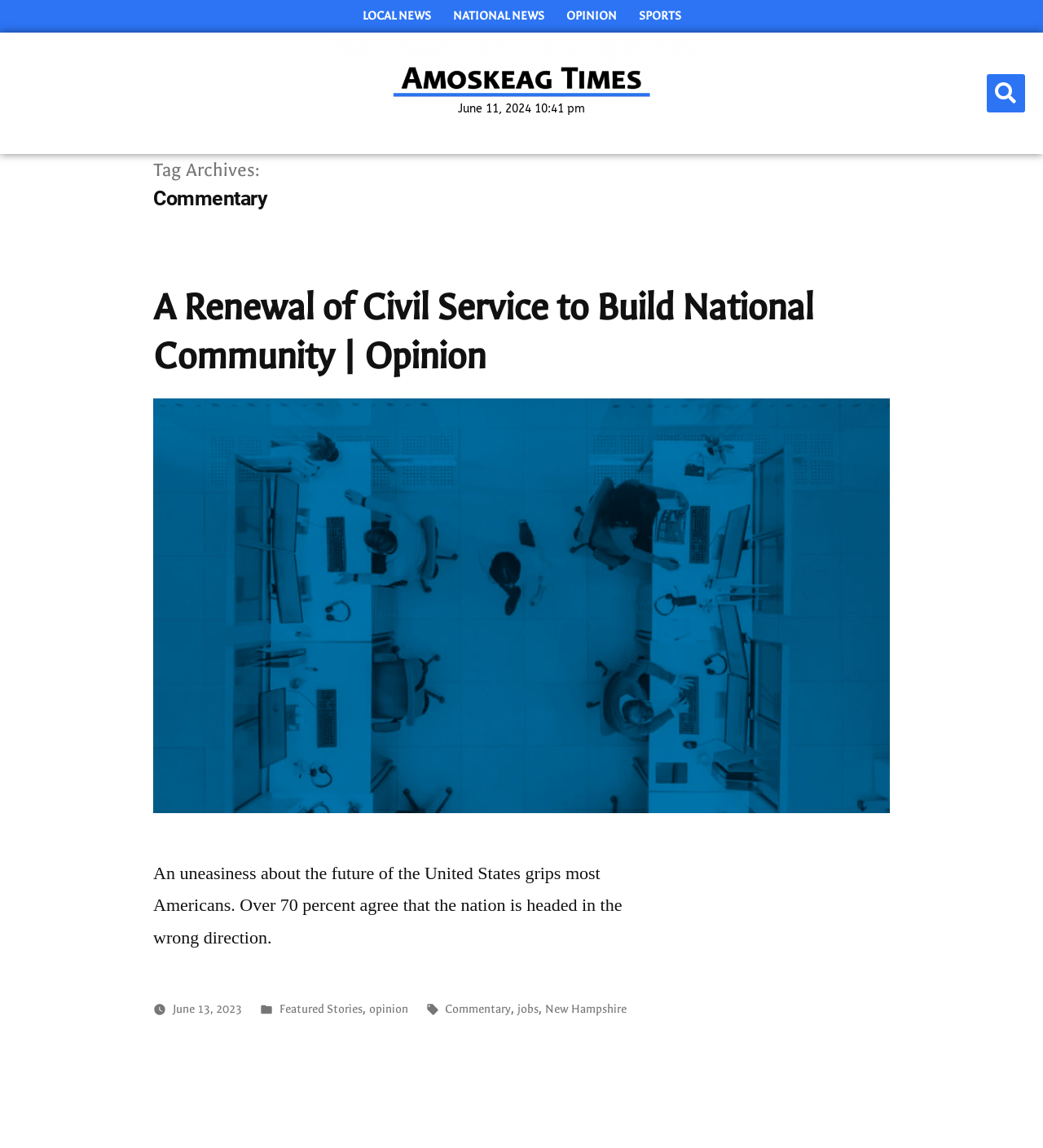Create a full and detailed caption for the entire webpage.

The webpage is an archive of commentaries from Amoskeag Times. At the top, there are four main navigation links: "LOCAL NEWS", "NATIONAL NEWS", "OPINION", and "SPORTS", which are evenly spaced and take up about half of the top section. Below these links, there is a search bar with a "Search" button on the right side.

The main content area is divided into two sections. The top section has a header that reads "Tag Archives: Commentary". Below this header, there is an article with a heading "A Renewal of Civil Service to Build National Community | Opinion". This article has a link to the full article, and a brief summary that starts with "An uneasiness about the future of the United States grips most Americans."

Below the article, there is a figure, which is likely an image. The article continues with a block of text that summarizes the content.

At the bottom of the page, there is a footer section that contains links to related articles, including "June 13, 2023", "Featured Stories", "opinion", "Commentary", "jobs", and "New Hampshire". These links are separated by commas and are aligned to the left side of the footer section.